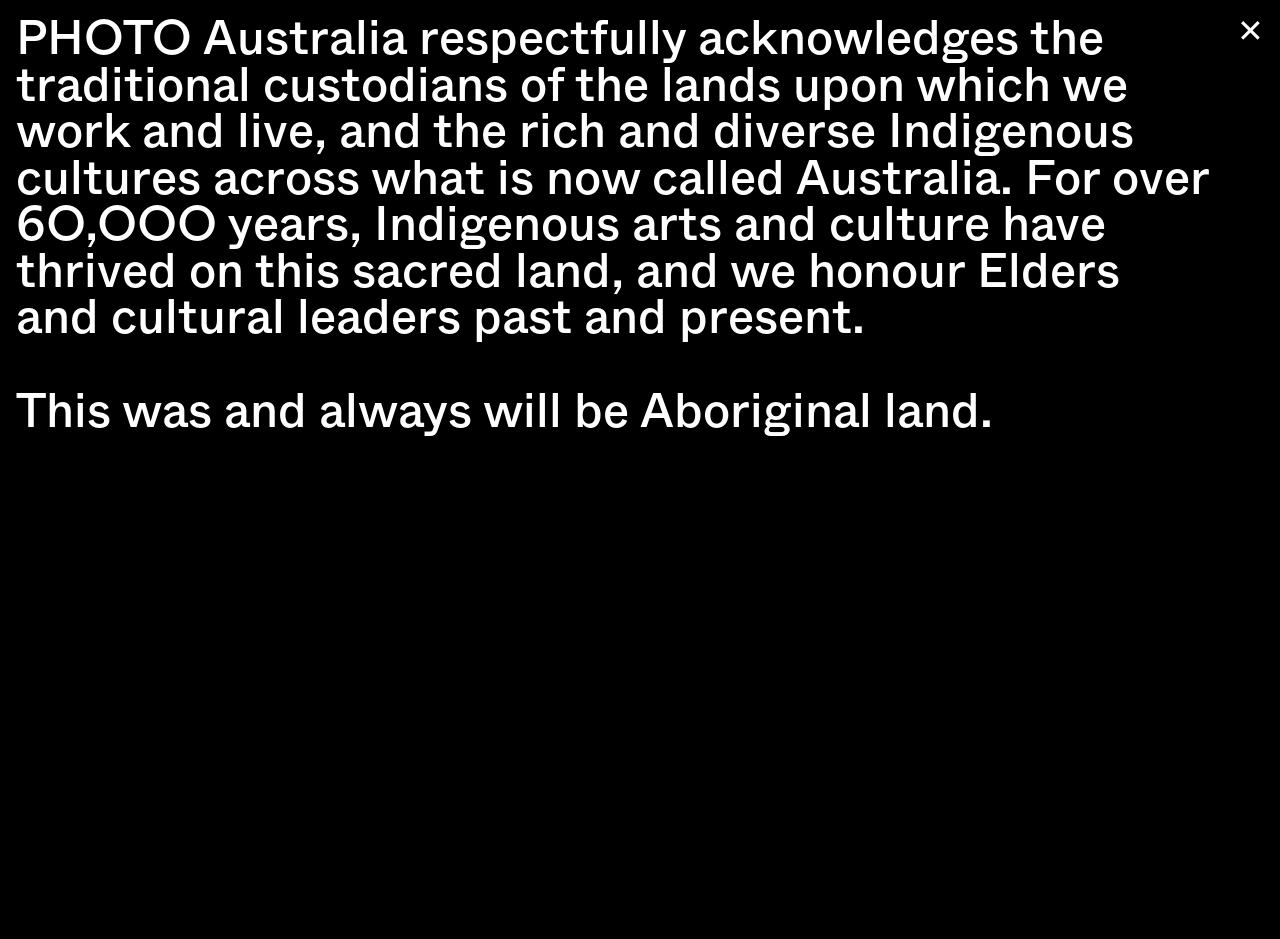Predict the bounding box coordinates for the UI element described as: "International Festival of Photography". The coordinates should be four float numbers between 0 and 1, presented as [left, top, right, bottom].

[0.256, 0.016, 0.375, 0.05]